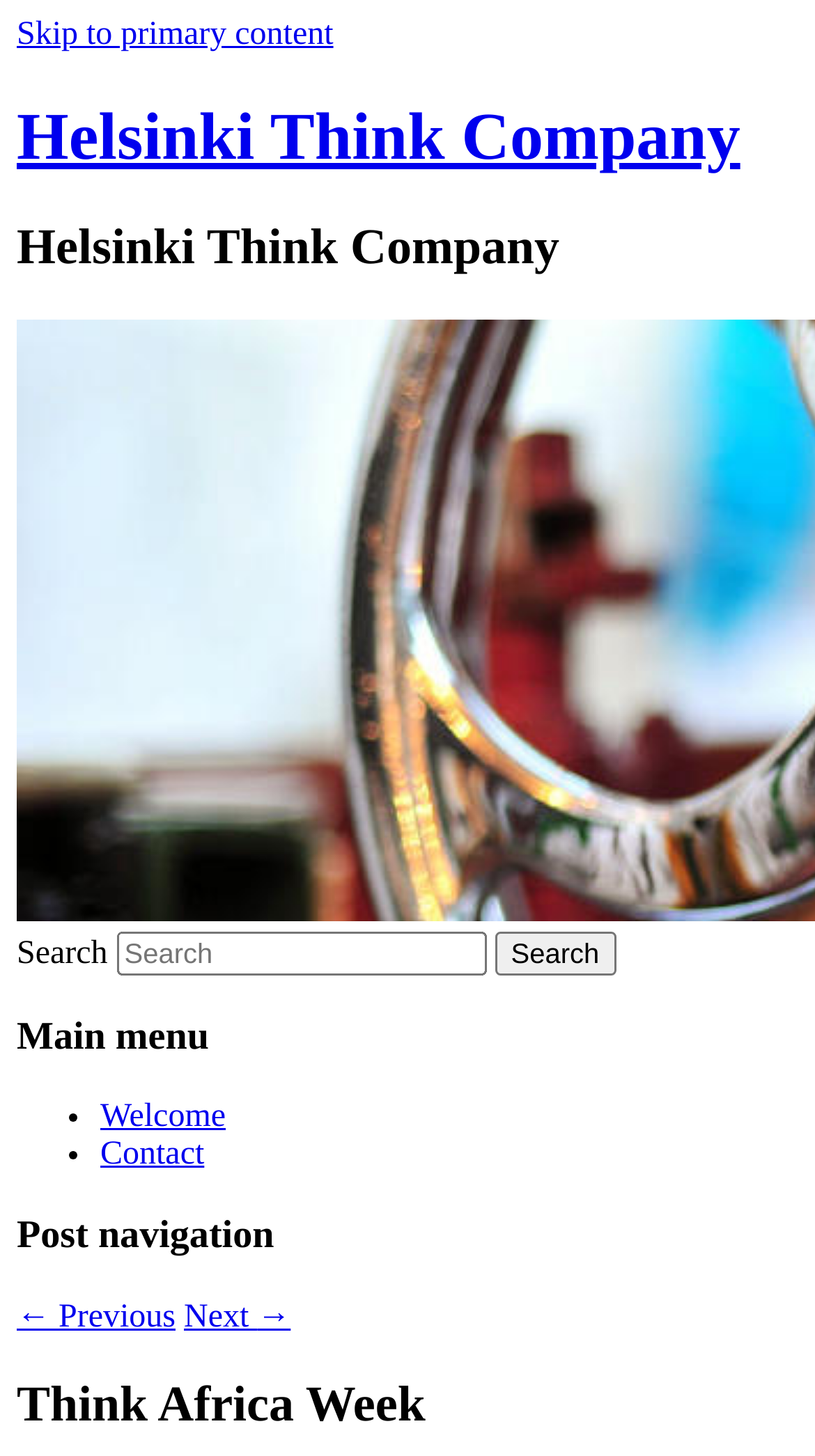Can you pinpoint the bounding box coordinates for the clickable element required for this instruction: "Click on Think Africa Week"? The coordinates should be four float numbers between 0 and 1, i.e., [left, top, right, bottom].

[0.021, 0.946, 0.979, 0.985]